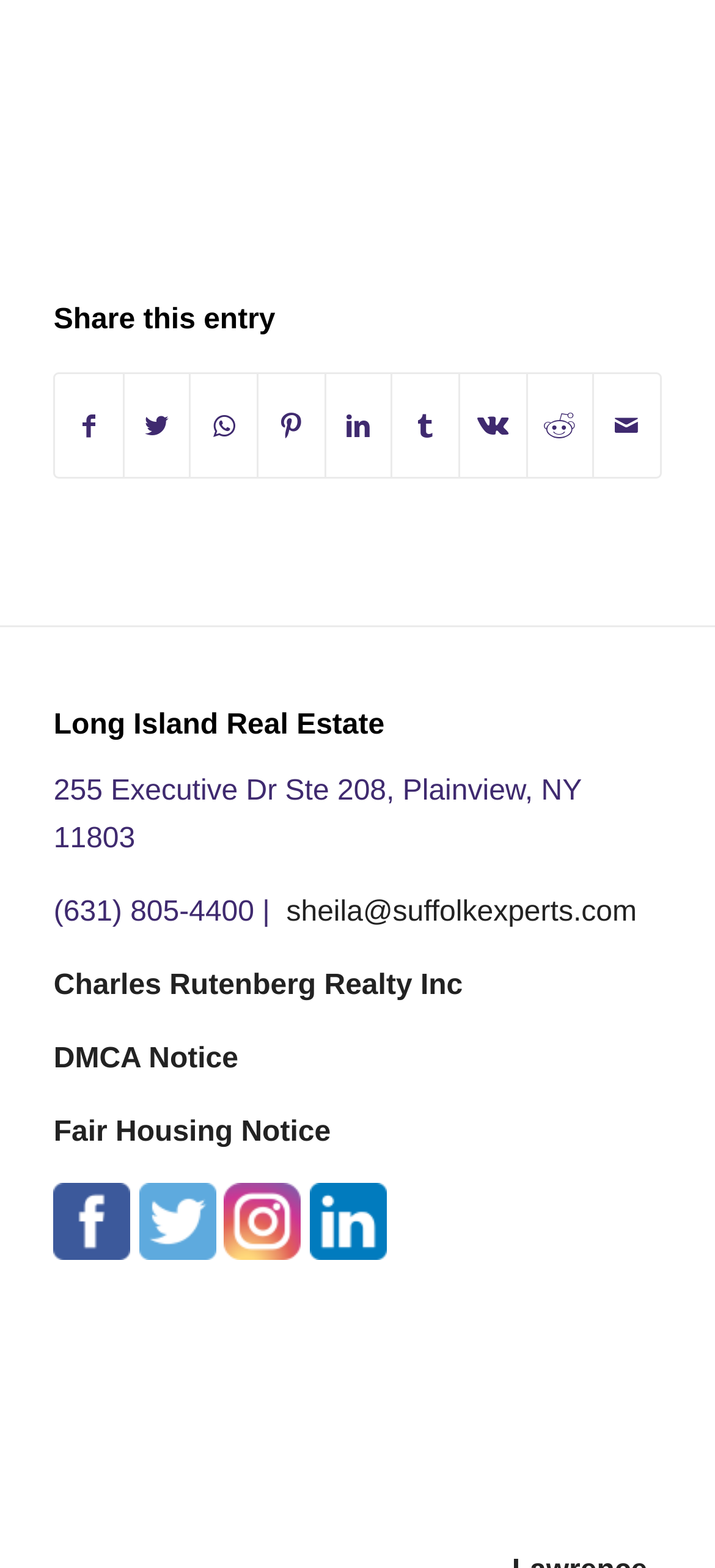Could you find the bounding box coordinates of the clickable area to complete this instruction: "View contact information"?

[0.075, 0.572, 0.4, 0.592]